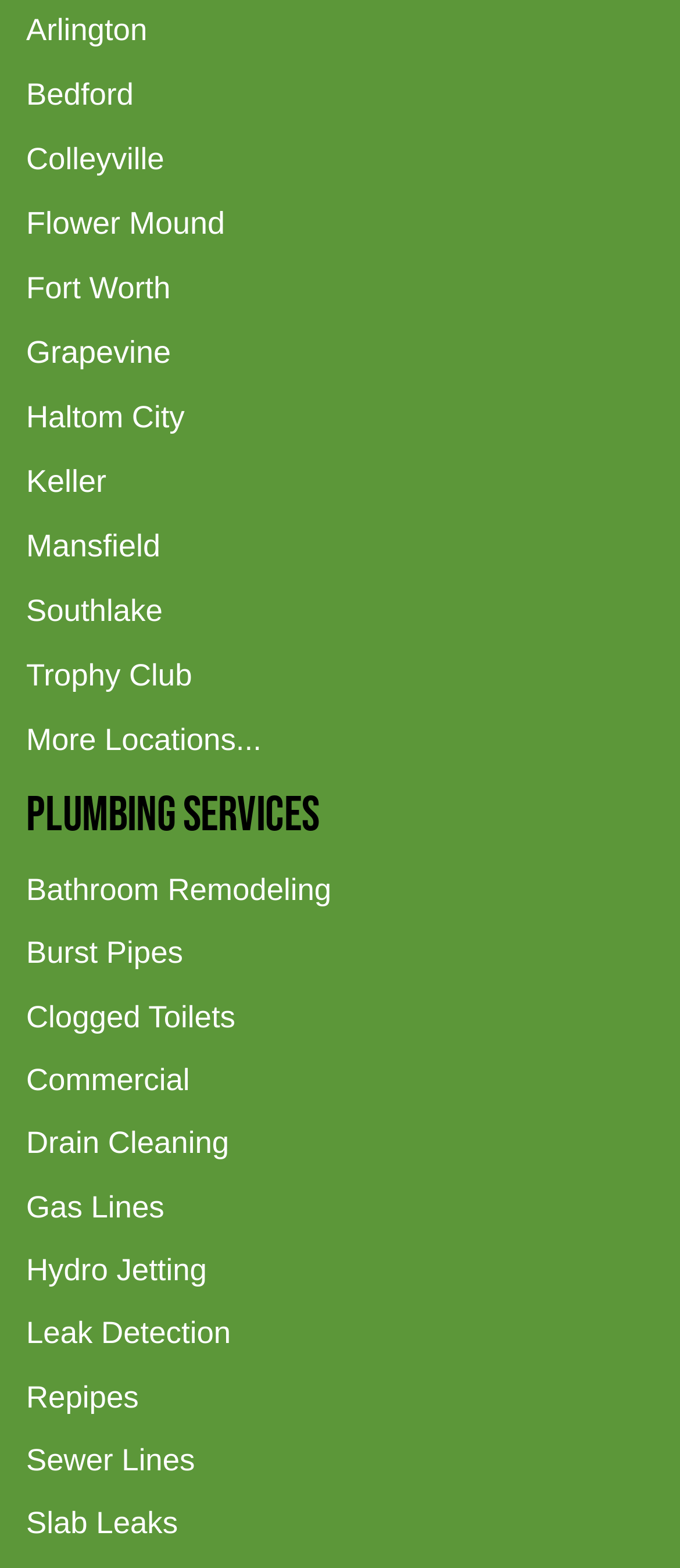Please identify the coordinates of the bounding box that should be clicked to fulfill this instruction: "click on Arlington".

[0.038, 0.008, 0.217, 0.04]